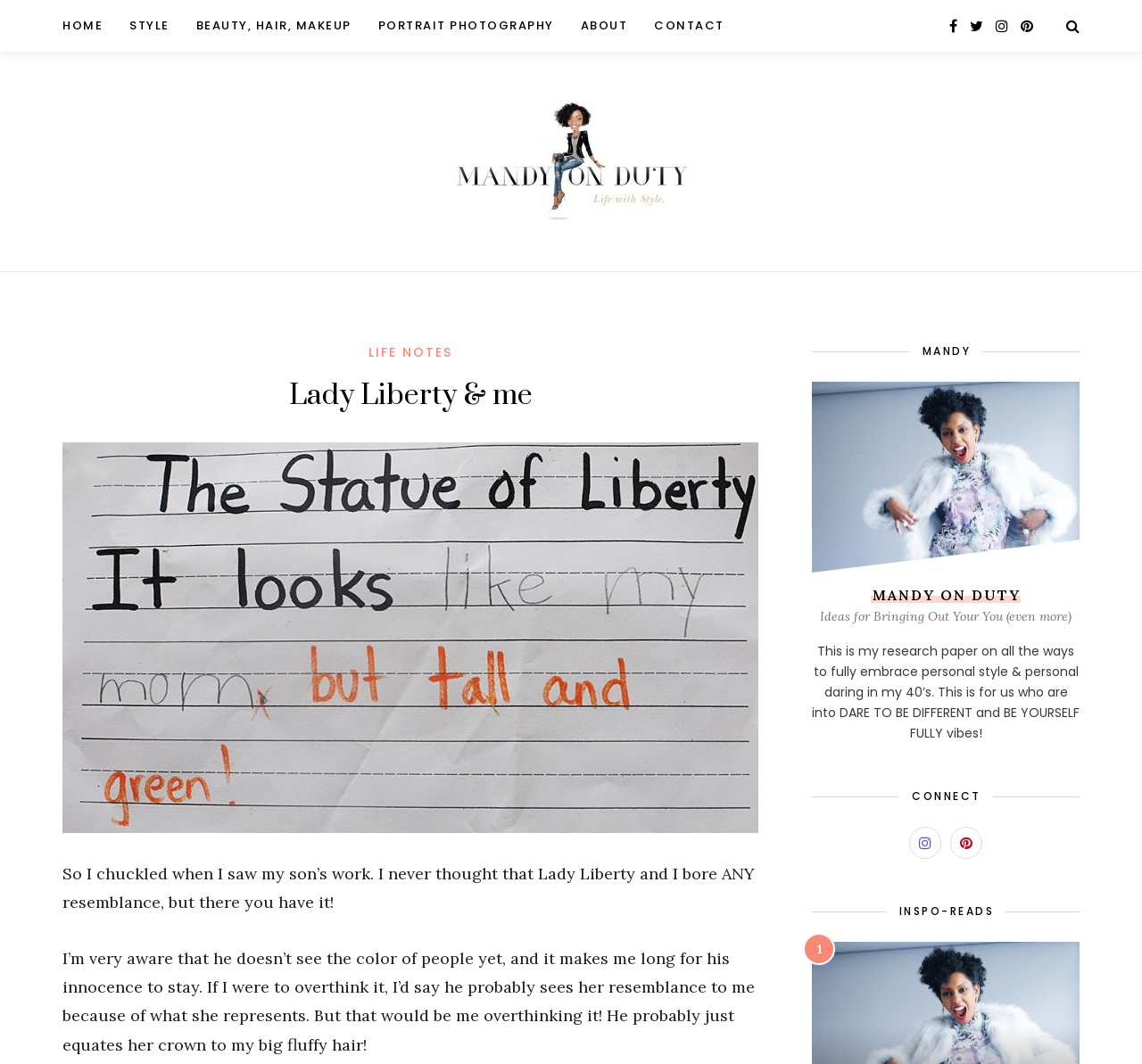Given the description: "Vehicle & Key Drop off", determine the bounding box coordinates of the UI element. The coordinates should be formatted as four float numbers between 0 and 1, [left, top, right, bottom].

None